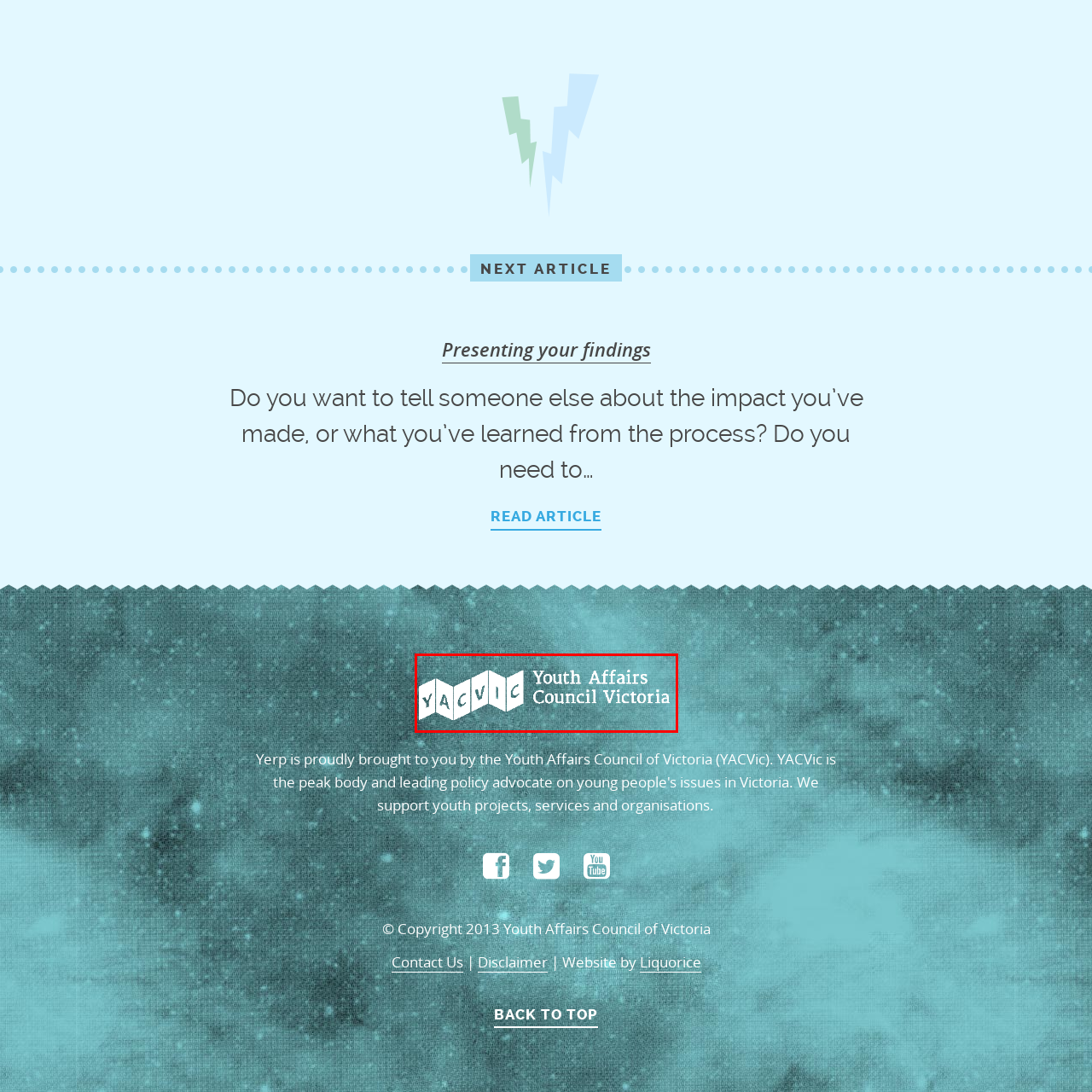Examine the picture highlighted with a red border, What is the focus of the organization? Please respond with a single word or phrase.

youth engagement and social advocacy